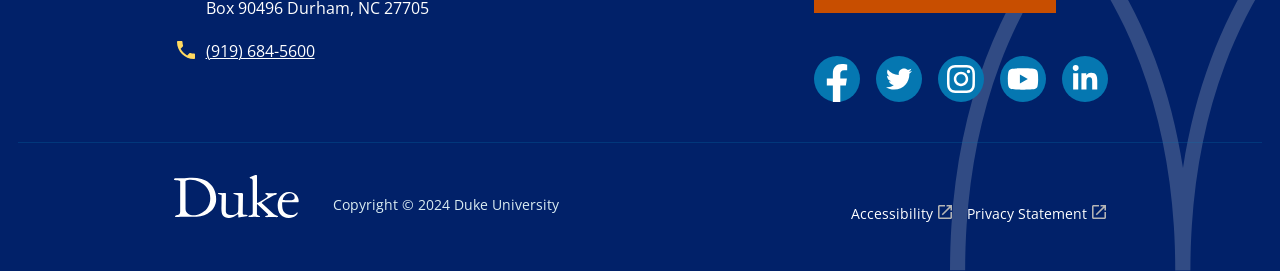Please answer the following question using a single word or phrase: What is the name of the university mentioned on the webpage?

Duke University